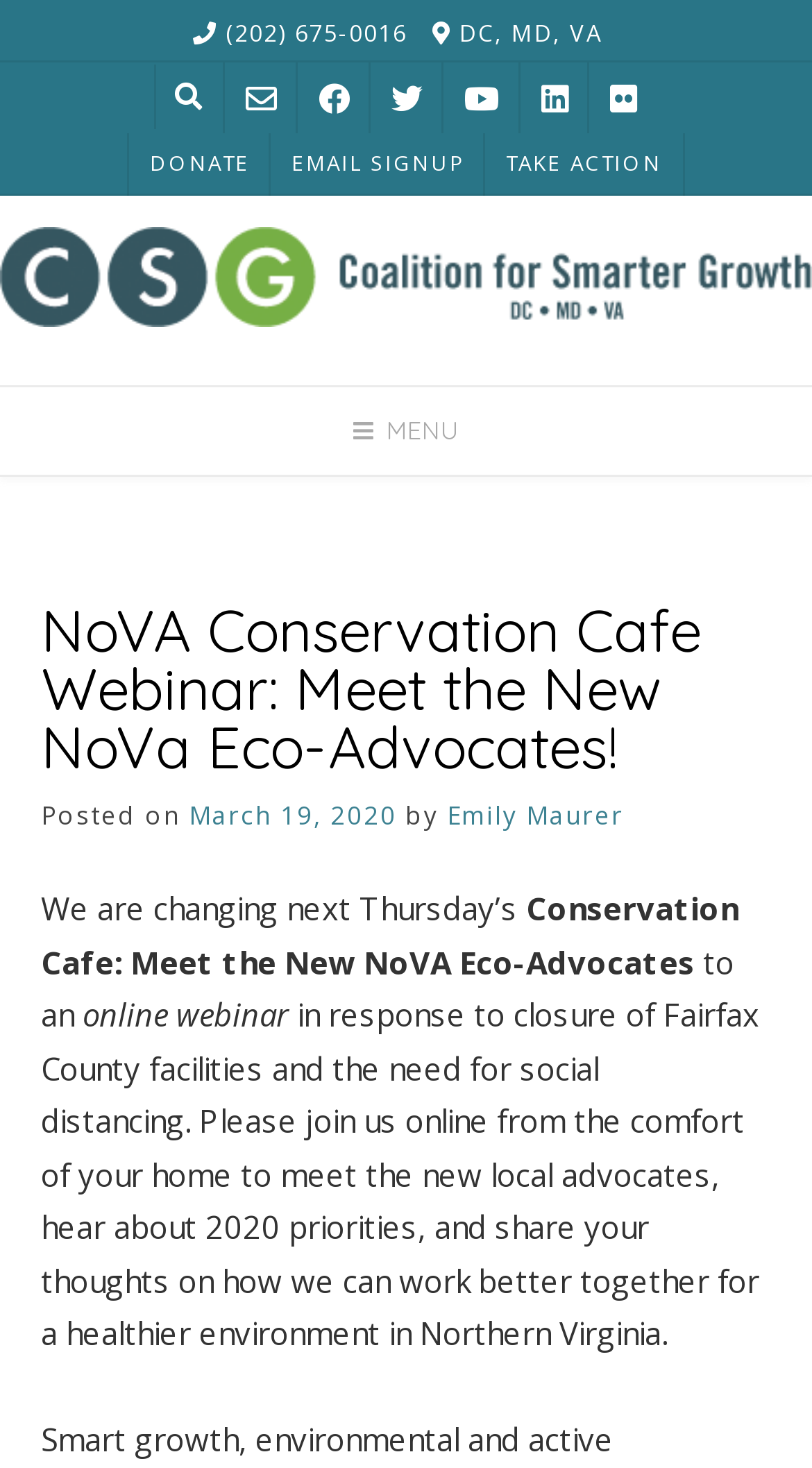Find the bounding box coordinates for the UI element that matches this description: "March 19, 2020October 12, 2021".

[0.232, 0.543, 0.488, 0.567]